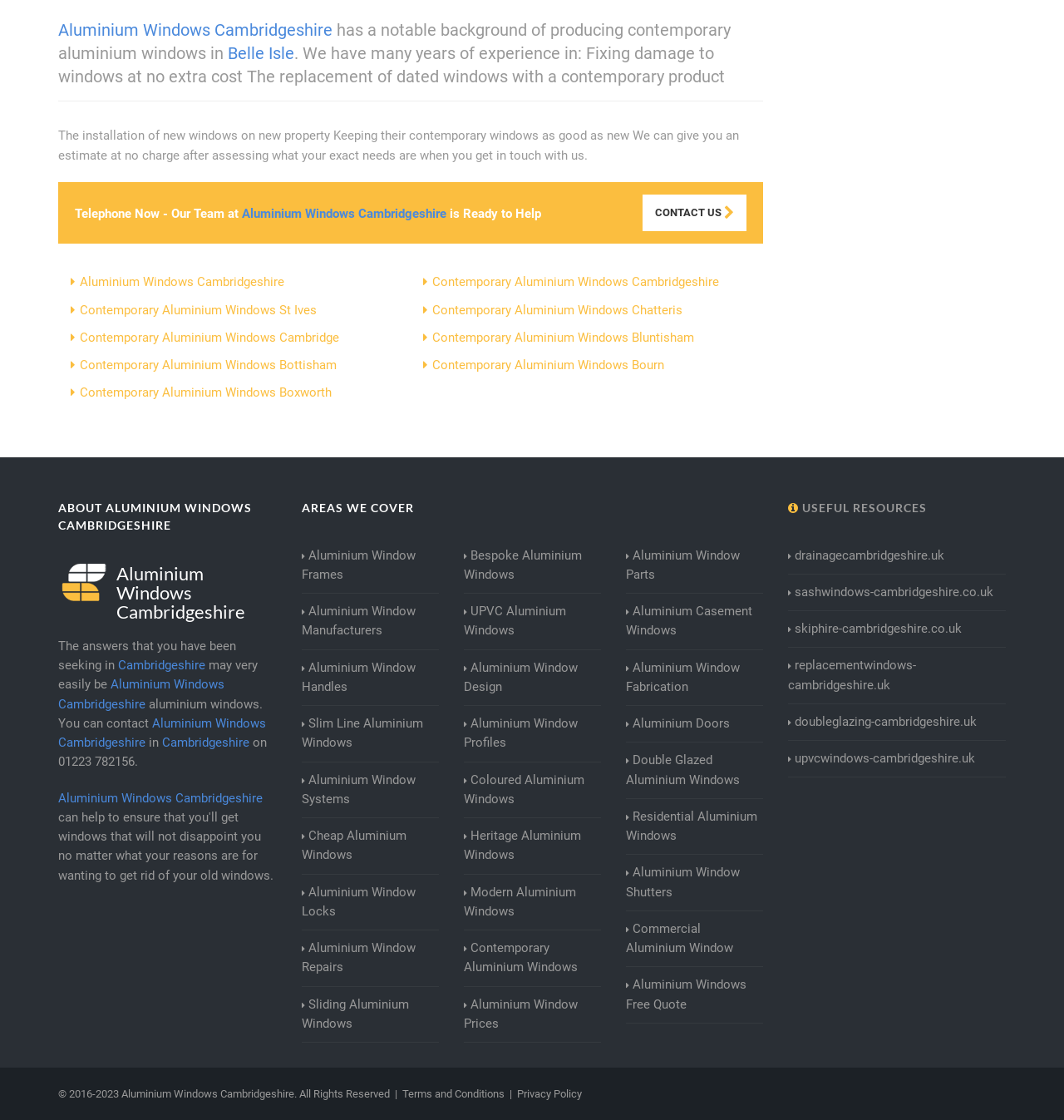Pinpoint the bounding box coordinates of the area that must be clicked to complete this instruction: "Learn more about 'Aluminium Window Frames'".

[0.283, 0.487, 0.412, 0.522]